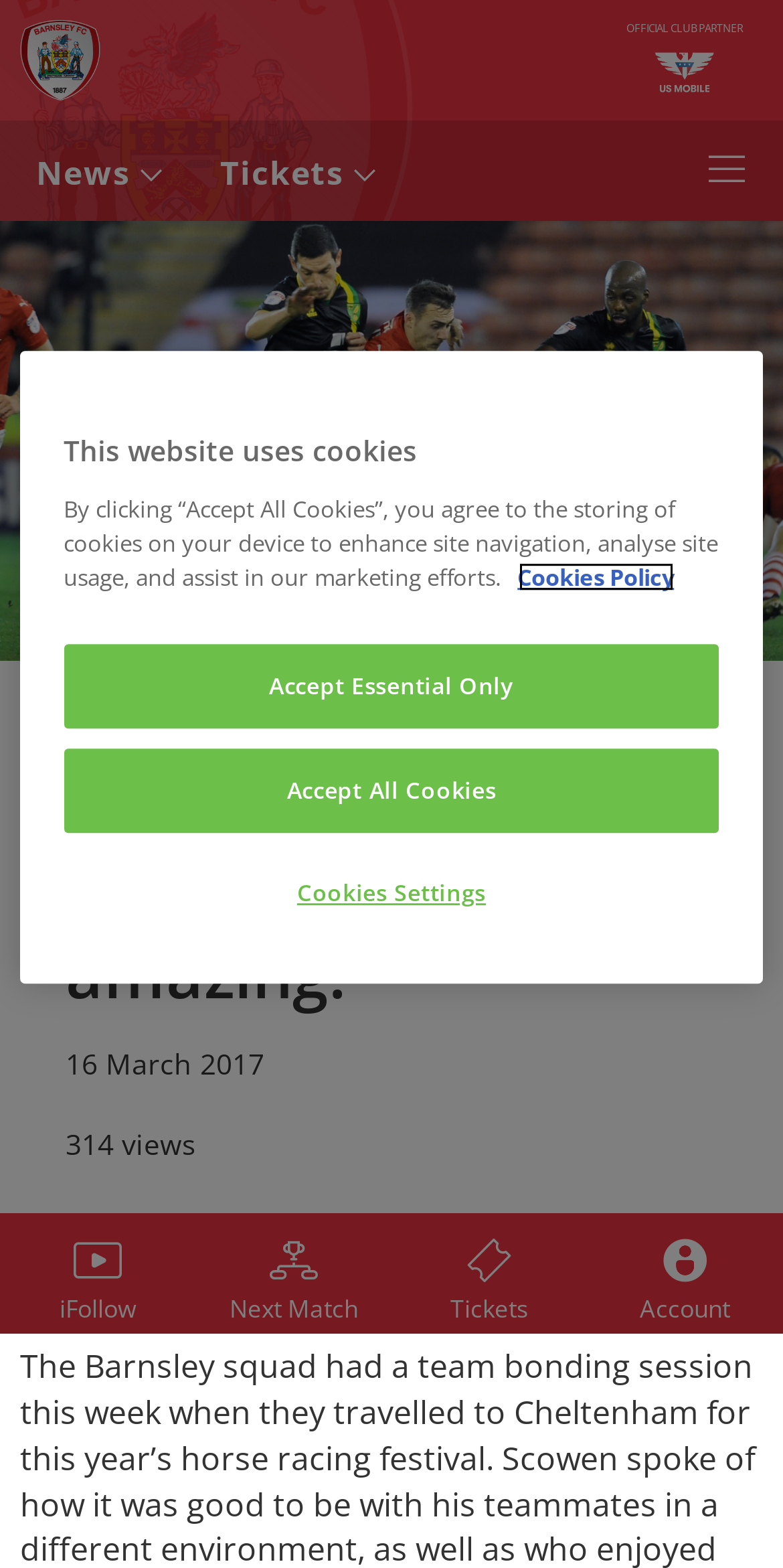Identify the bounding box coordinates for the UI element described as: "News". The coordinates should be provided as four floats between 0 and 1: [left, top, right, bottom].

[0.01, 0.077, 0.246, 0.136]